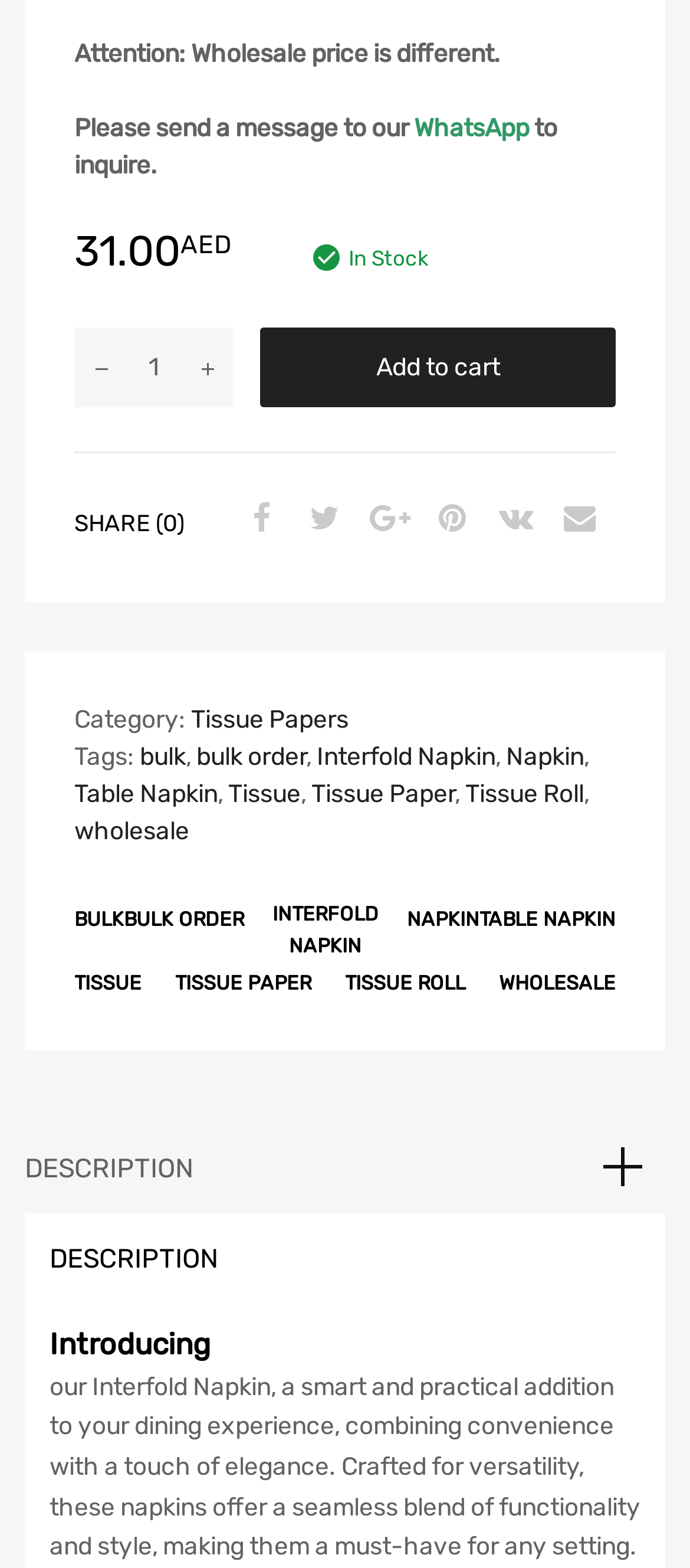Identify the bounding box coordinates for the element you need to click to achieve the following task: "Add product to cart". Provide the bounding box coordinates as four float numbers between 0 and 1, in the form [left, top, right, bottom].

[0.377, 0.209, 0.892, 0.26]